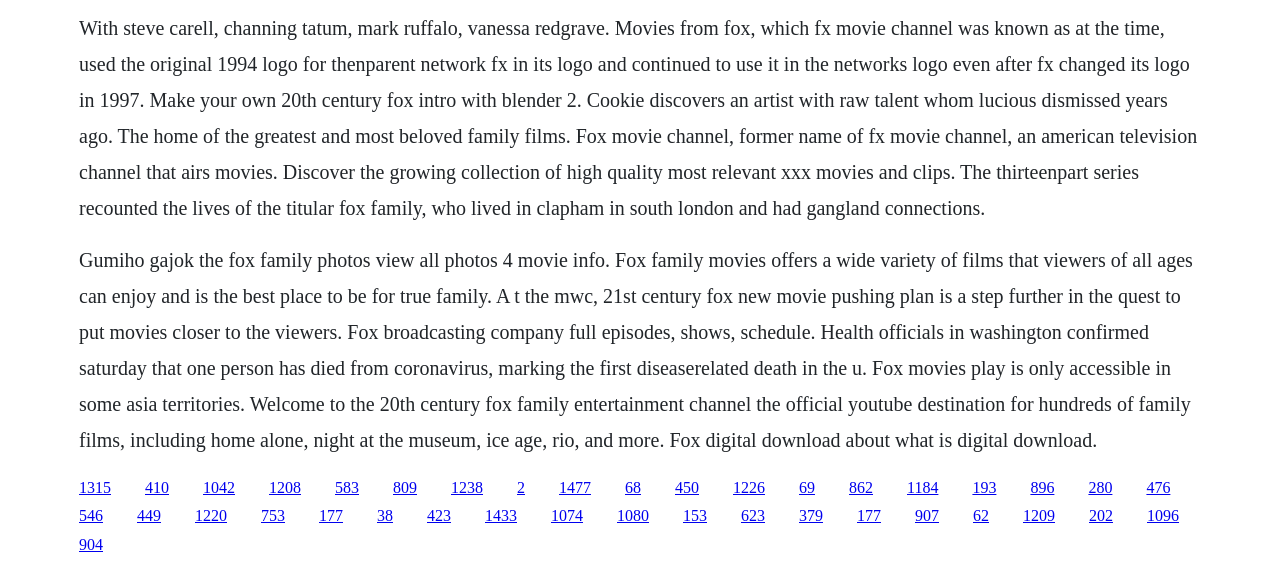What is the name of the TV channel mentioned?
Based on the image, provide a one-word or brief-phrase response.

Fox Movie Channel